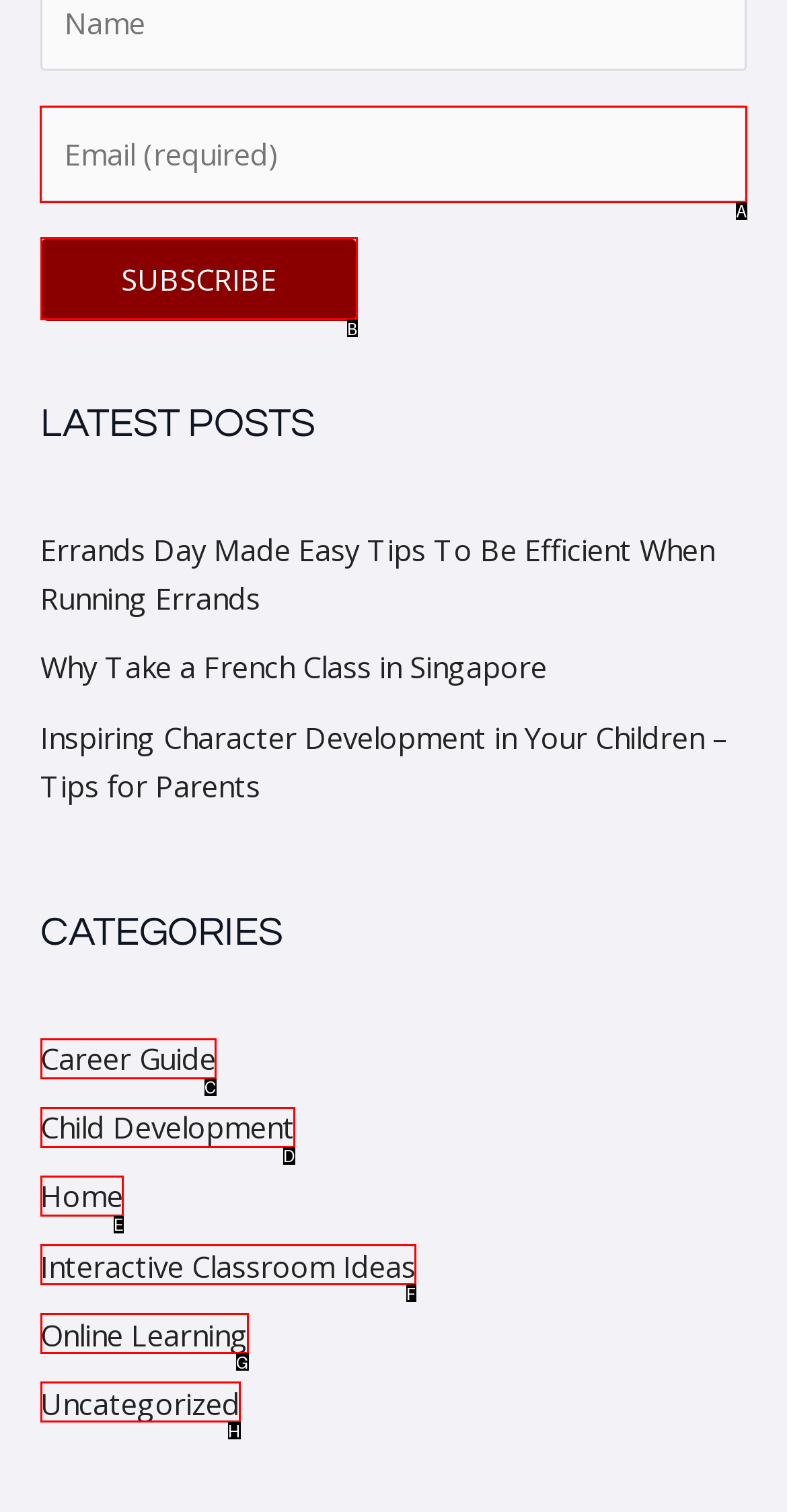Choose the HTML element that should be clicked to achieve this task: Enter email address
Respond with the letter of the correct choice.

A